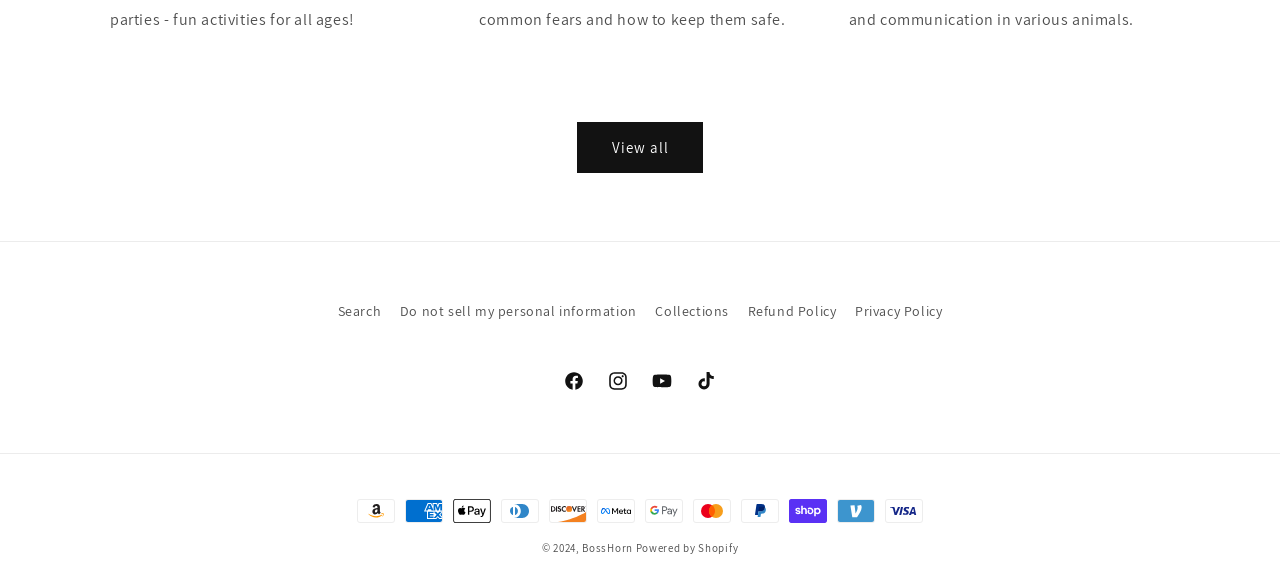Please indicate the bounding box coordinates for the clickable area to complete the following task: "Visit Facebook page". The coordinates should be specified as four float numbers between 0 and 1, i.e., [left, top, right, bottom].

[0.431, 0.629, 0.466, 0.706]